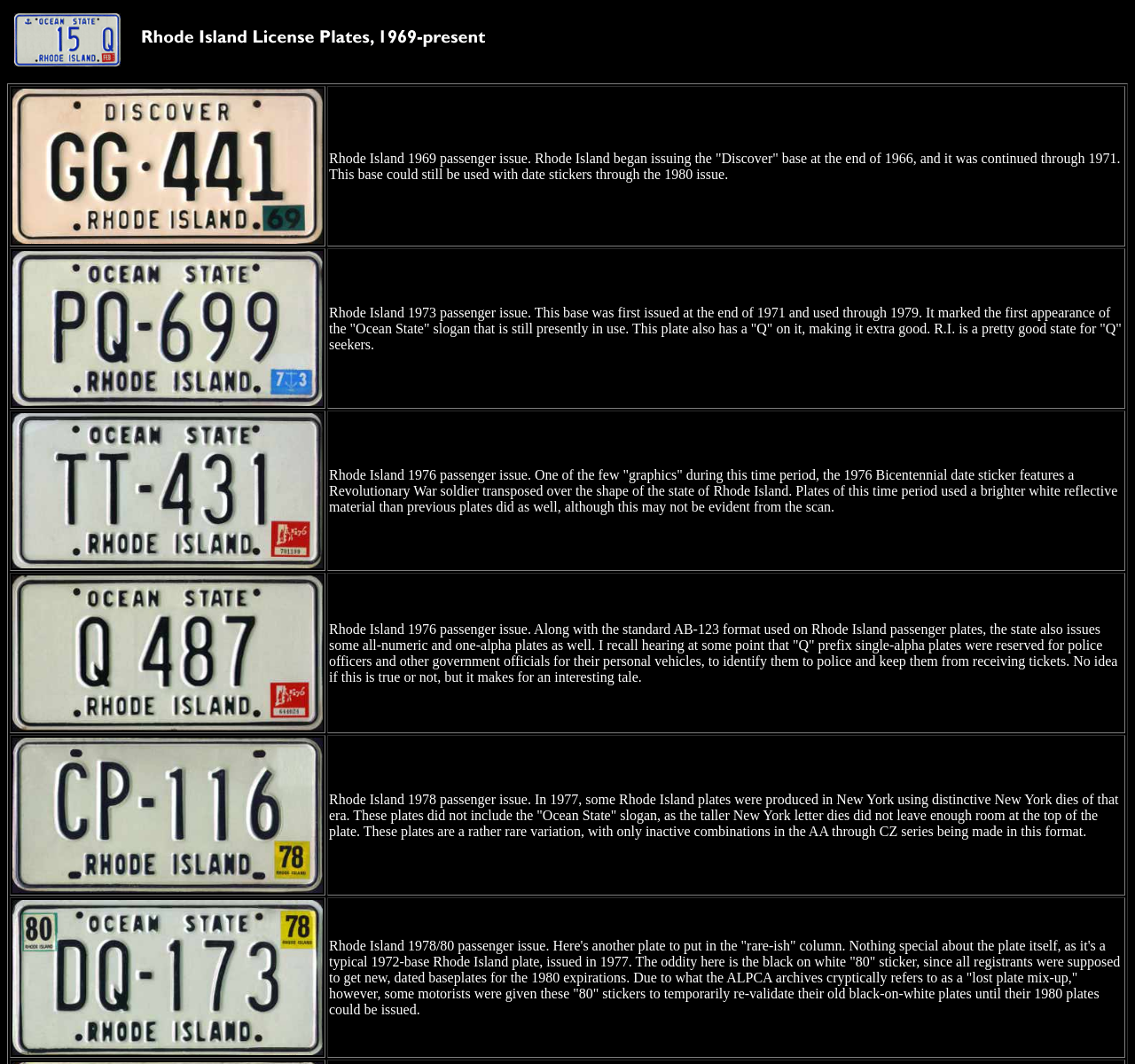Based on the element description: "alt="RI 73 #PQ-699"", identify the bounding box coordinates for this UI element. The coordinates must be four float numbers between 0 and 1, listed as [left, top, right, bottom].

[0.01, 0.371, 0.285, 0.385]